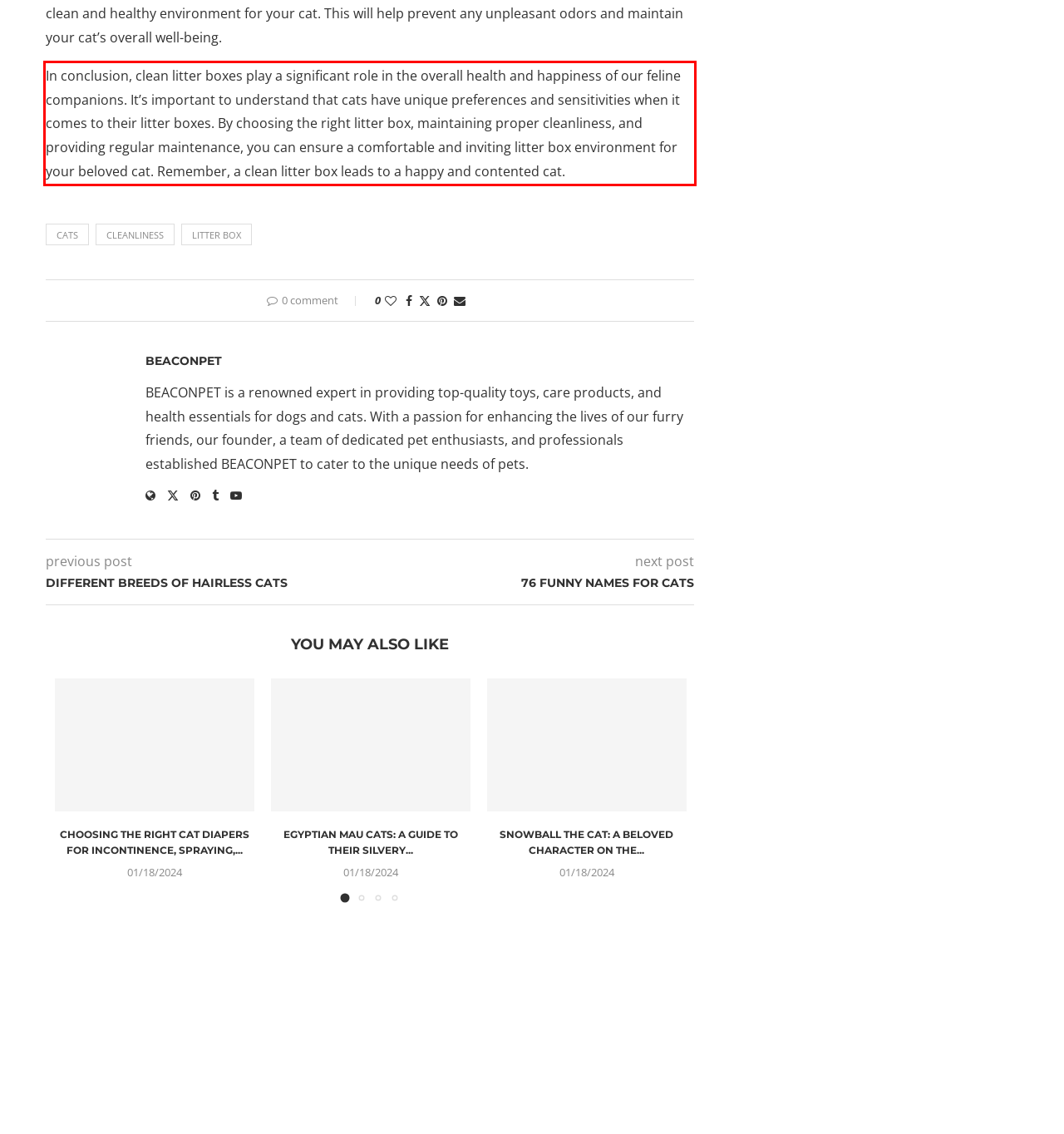You are given a screenshot with a red rectangle. Identify and extract the text within this red bounding box using OCR.

In conclusion, clean litter boxes play a significant role in the overall health and happiness of our feline companions. It’s important to understand that cats have unique preferences and sensitivities when it comes to their litter boxes. By choosing the right litter box, maintaining proper cleanliness, and providing regular maintenance, you can ensure a comfortable and inviting litter box environment for your beloved cat. Remember, a clean litter box leads to a happy and contented cat.